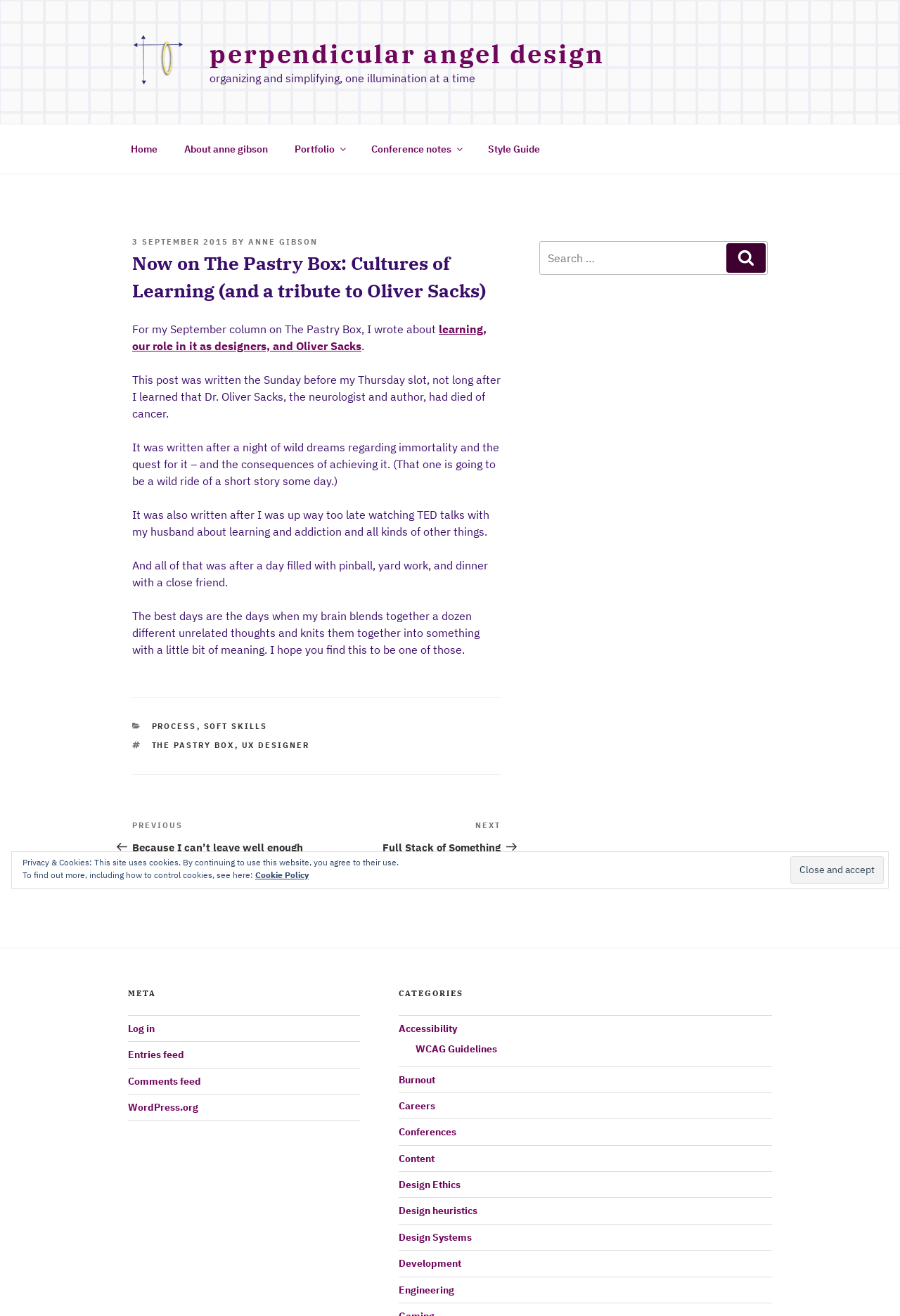What is the date of the post?
Refer to the screenshot and deliver a thorough answer to the question presented.

The date of the post is 3 SEPTEMBER 2015, which is mentioned in the article section as a link.